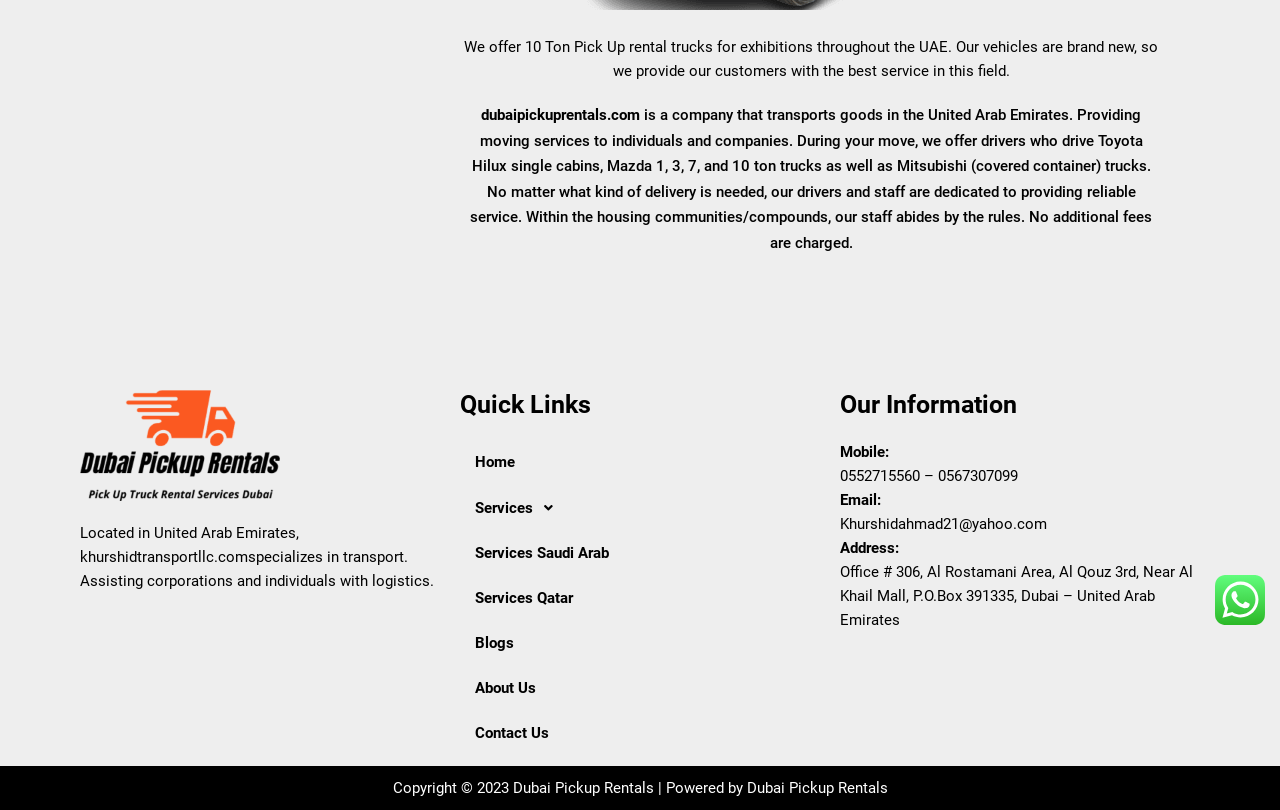Using the description "Services Saudi Arab", predict the bounding box of the relevant HTML element.

[0.359, 0.656, 0.641, 0.711]